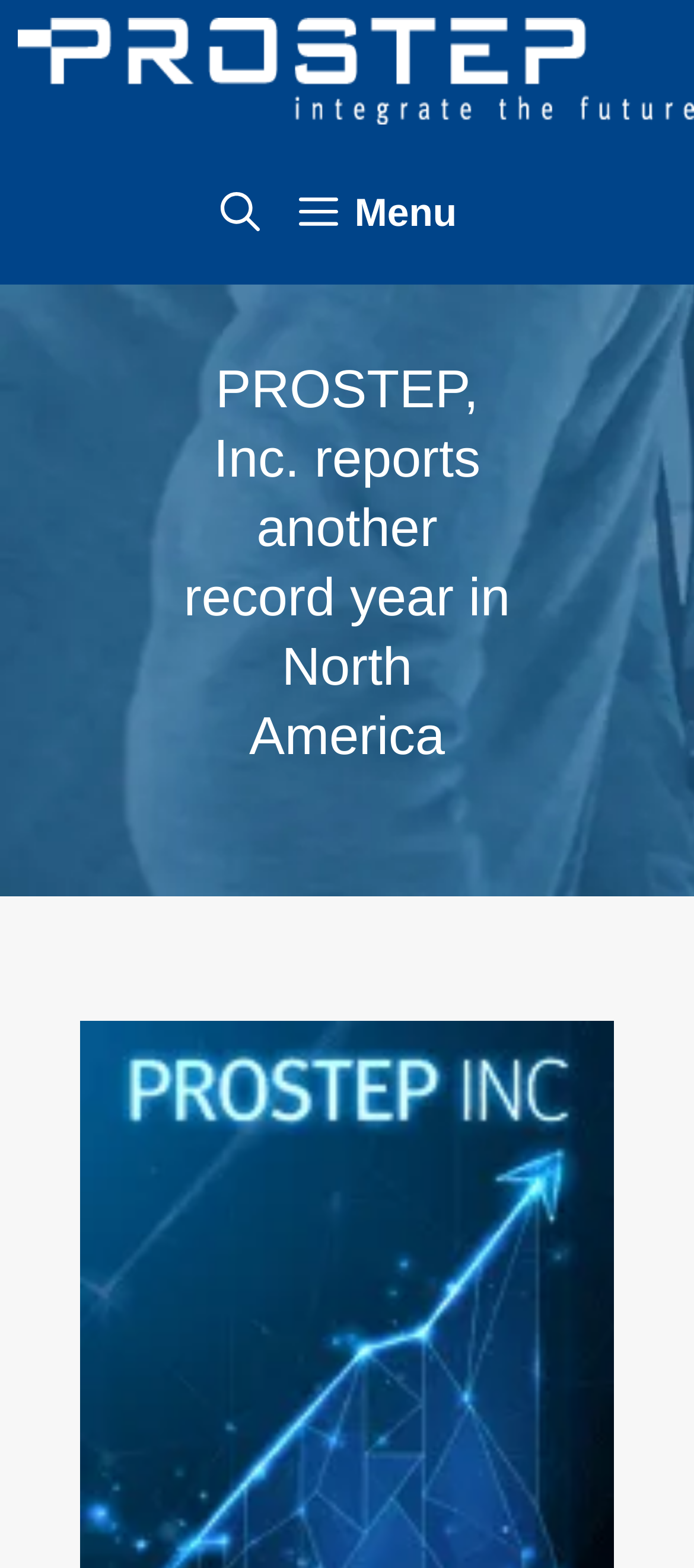Given the description "aria-label="Open Search Bar"", determine the bounding box of the corresponding UI element.

[0.29, 0.091, 0.403, 0.181]